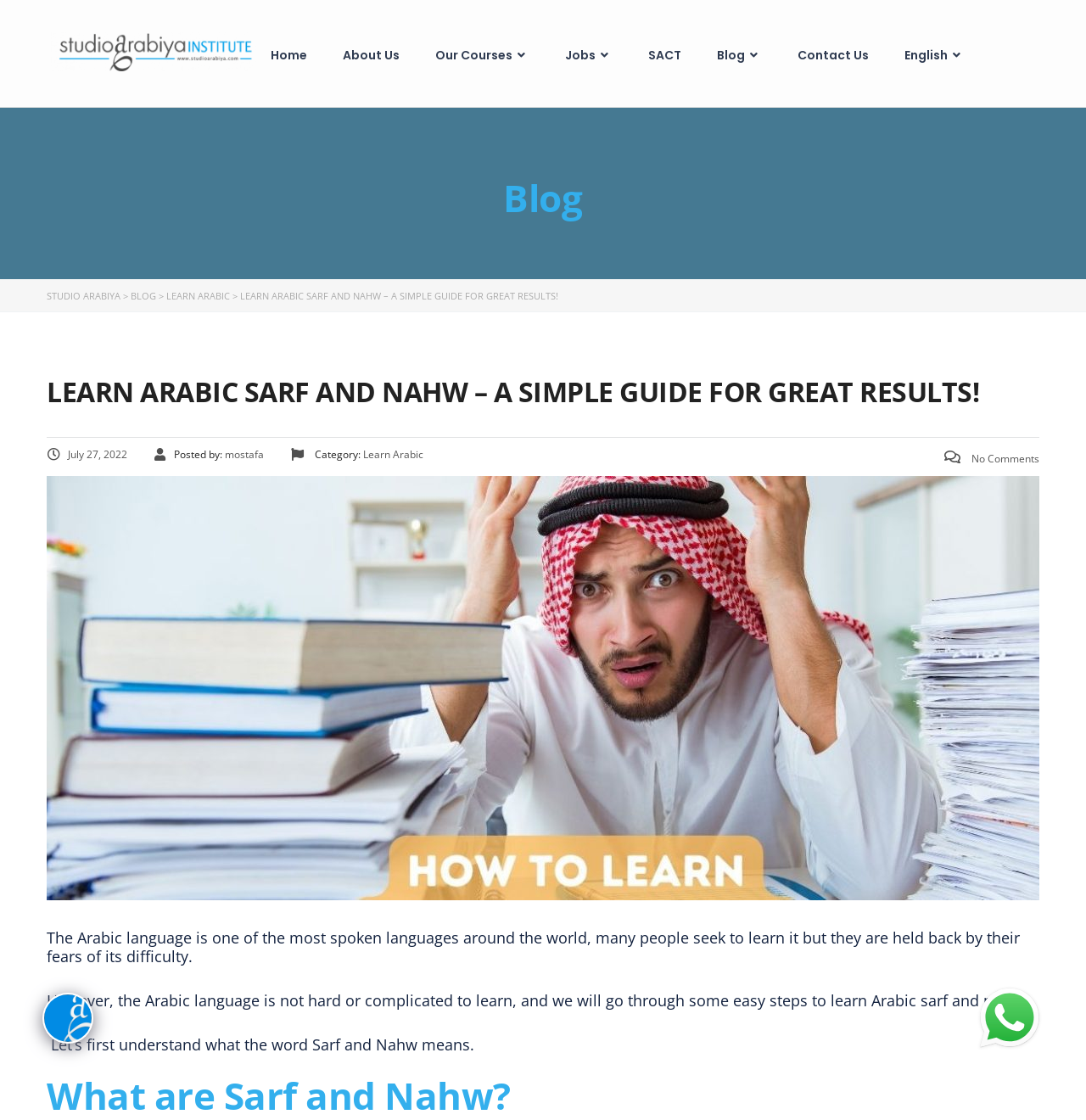Please predict the bounding box coordinates of the element's region where a click is necessary to complete the following instruction: "View the 'Learn Arabic' category". The coordinates should be represented by four float numbers between 0 and 1, i.e., [left, top, right, bottom].

[0.334, 0.399, 0.39, 0.412]